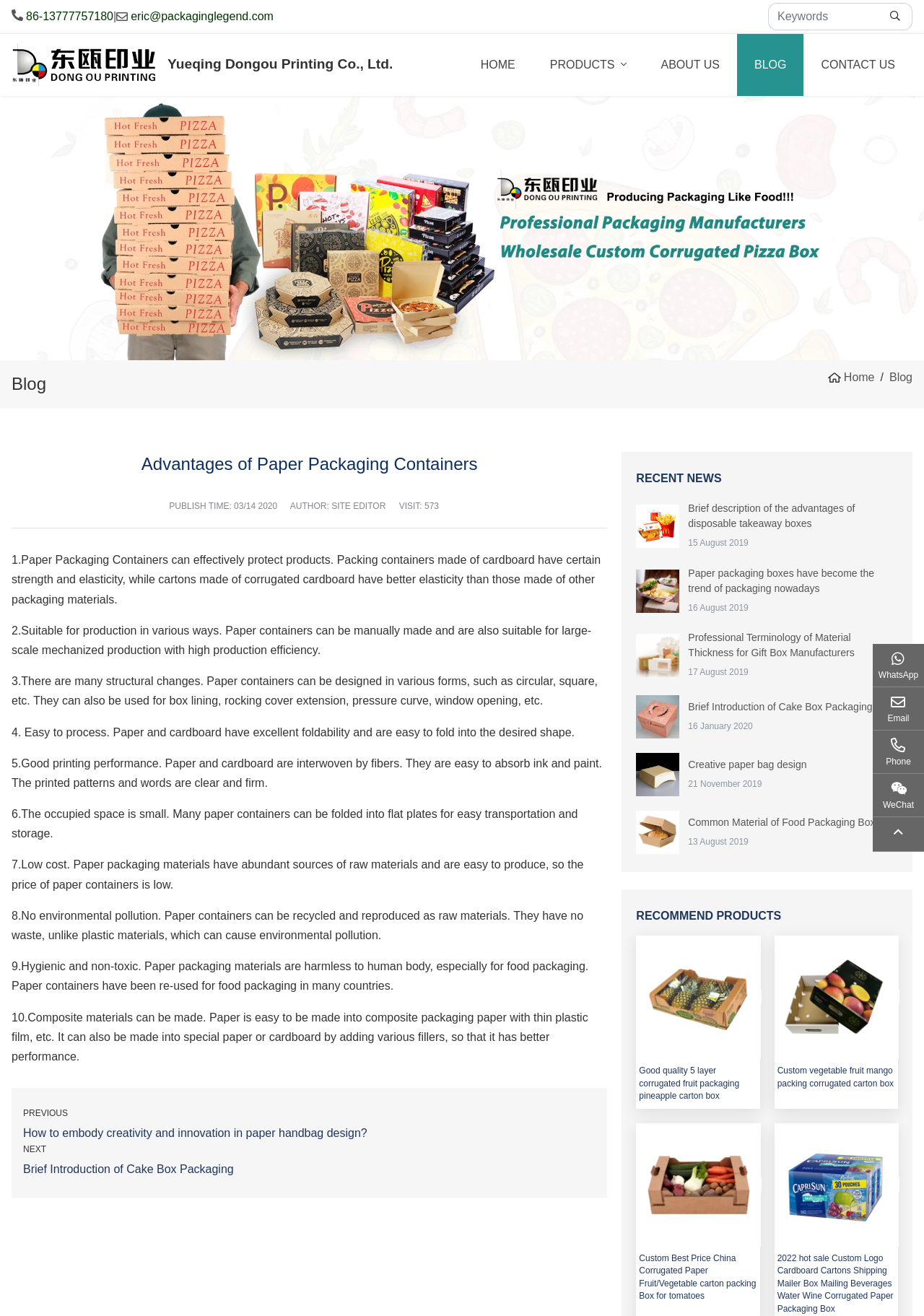Locate the bounding box coordinates of the clickable area to execute the instruction: "go to home page". Provide the coordinates as four float numbers between 0 and 1, represented as [left, top, right, bottom].

[0.501, 0.026, 0.576, 0.073]